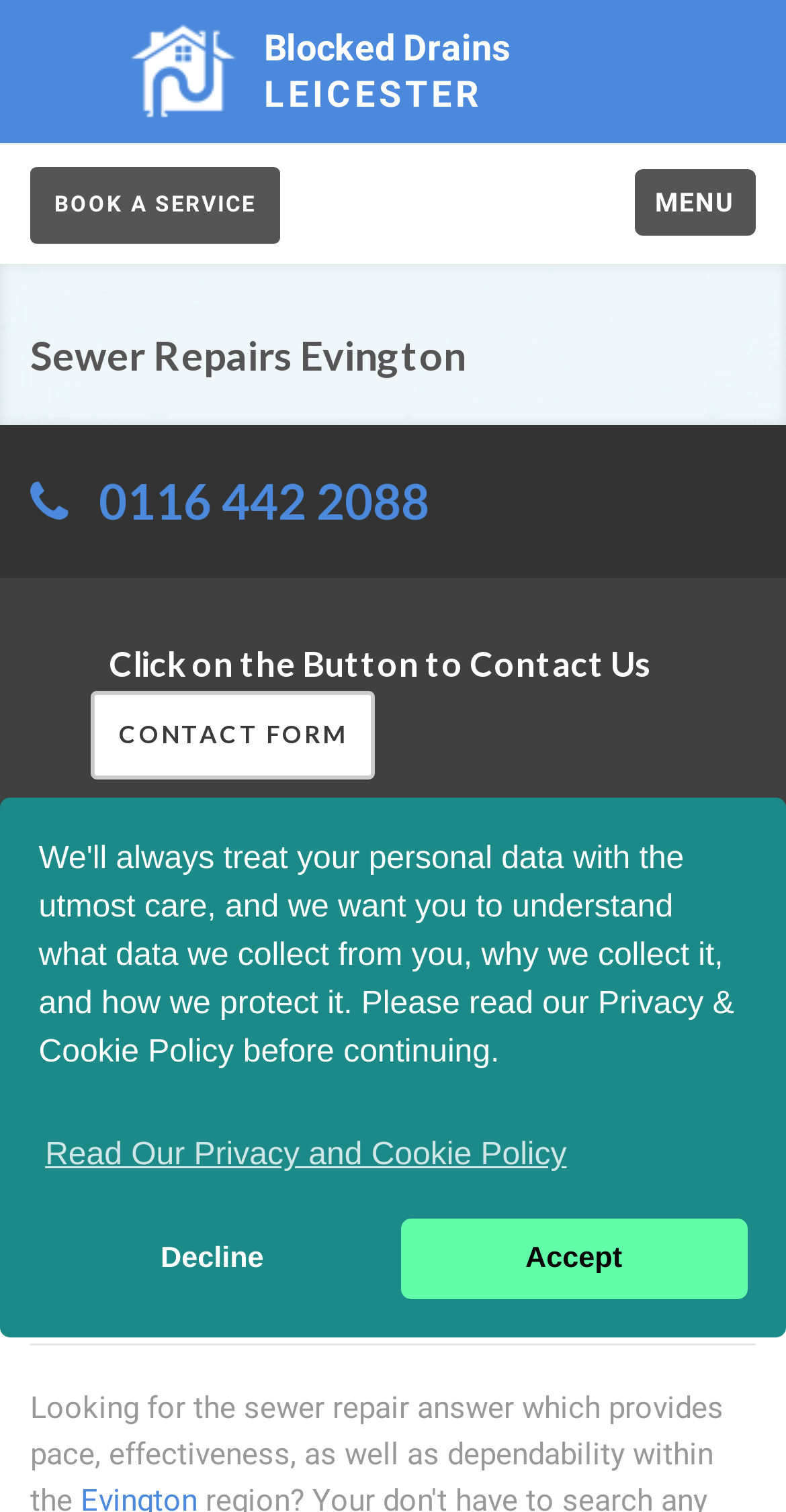Locate the bounding box coordinates of the element to click to perform the following action: 'Fill out the CONTACT FORM'. The coordinates should be given as four float values between 0 and 1, in the form of [left, top, right, bottom].

[0.115, 0.456, 0.477, 0.515]